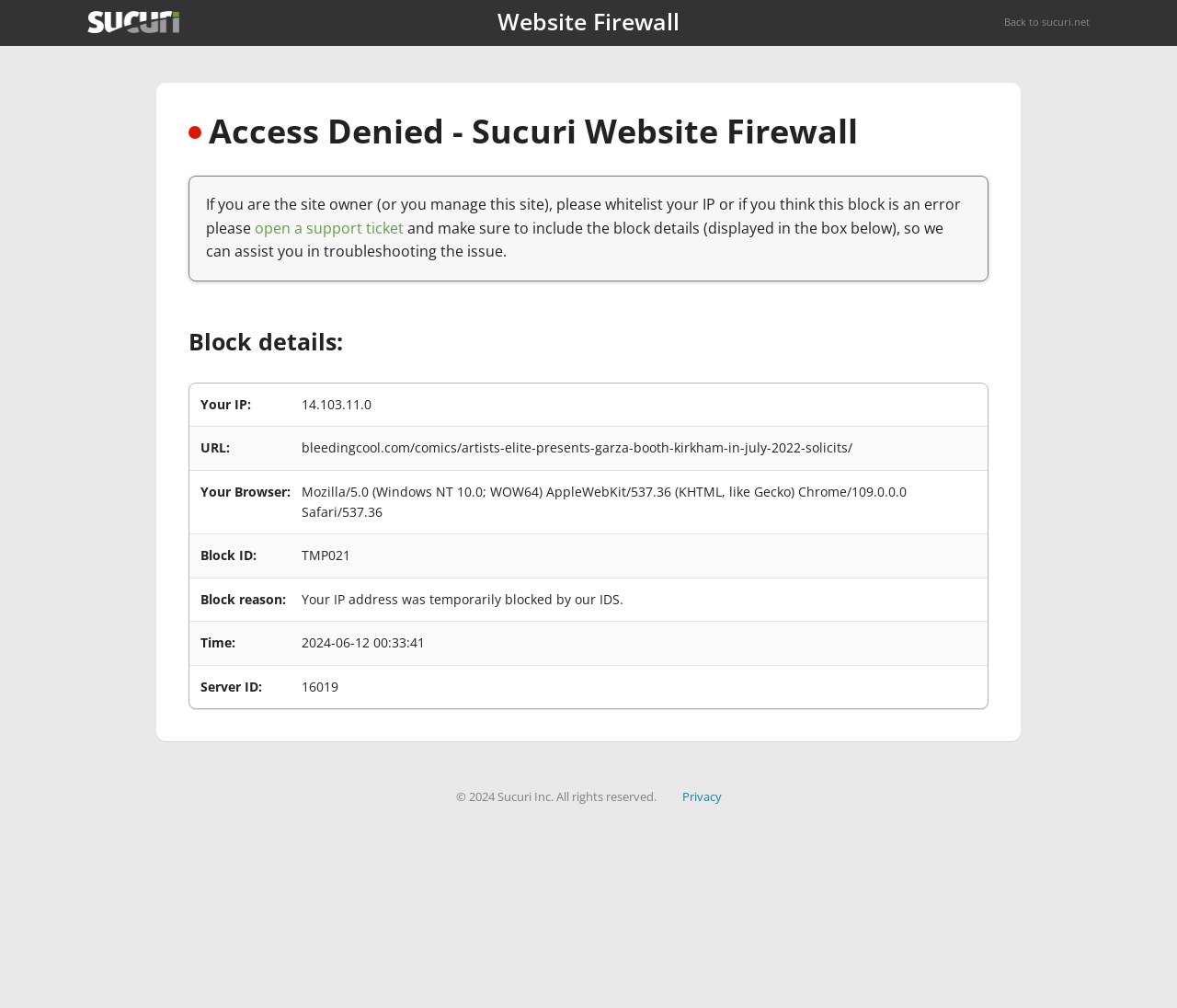Determine the bounding box coordinates for the UI element with the following description: "Privacy". The coordinates should be four float numbers between 0 and 1, represented as [left, top, right, bottom].

[0.579, 0.782, 0.613, 0.798]